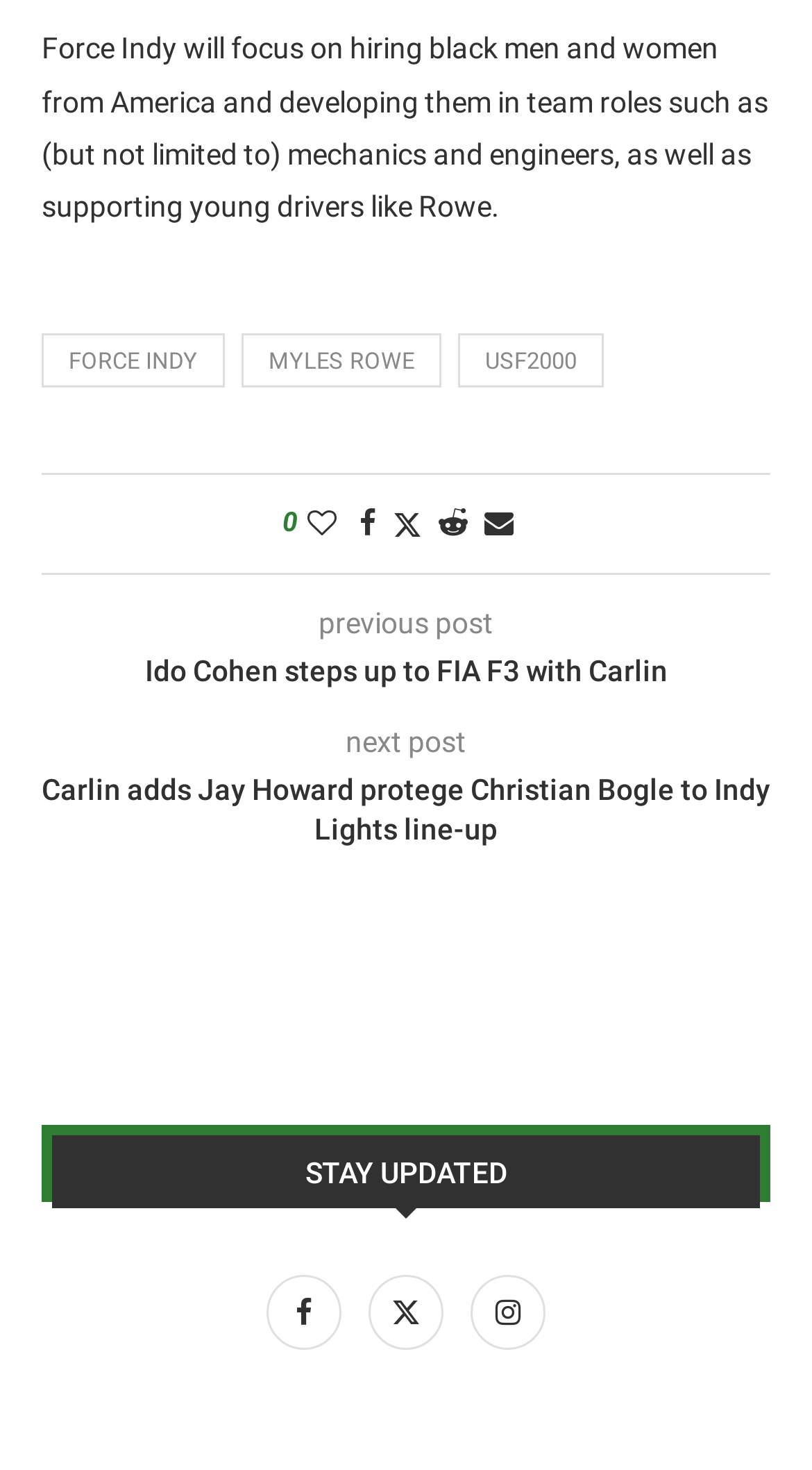Determine the bounding box for the UI element described here: "Reddit".

[0.54, 0.345, 0.576, 0.367]